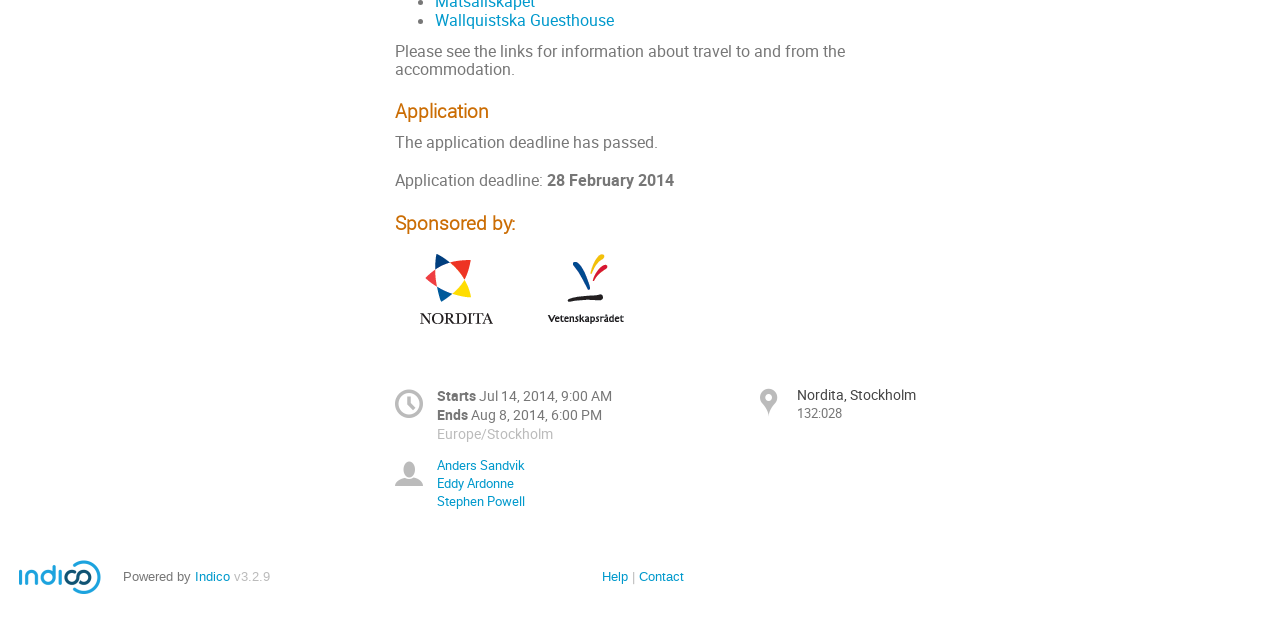Find the bounding box coordinates of the clickable area that will achieve the following instruction: "Check application deadline".

[0.309, 0.274, 0.427, 0.308]